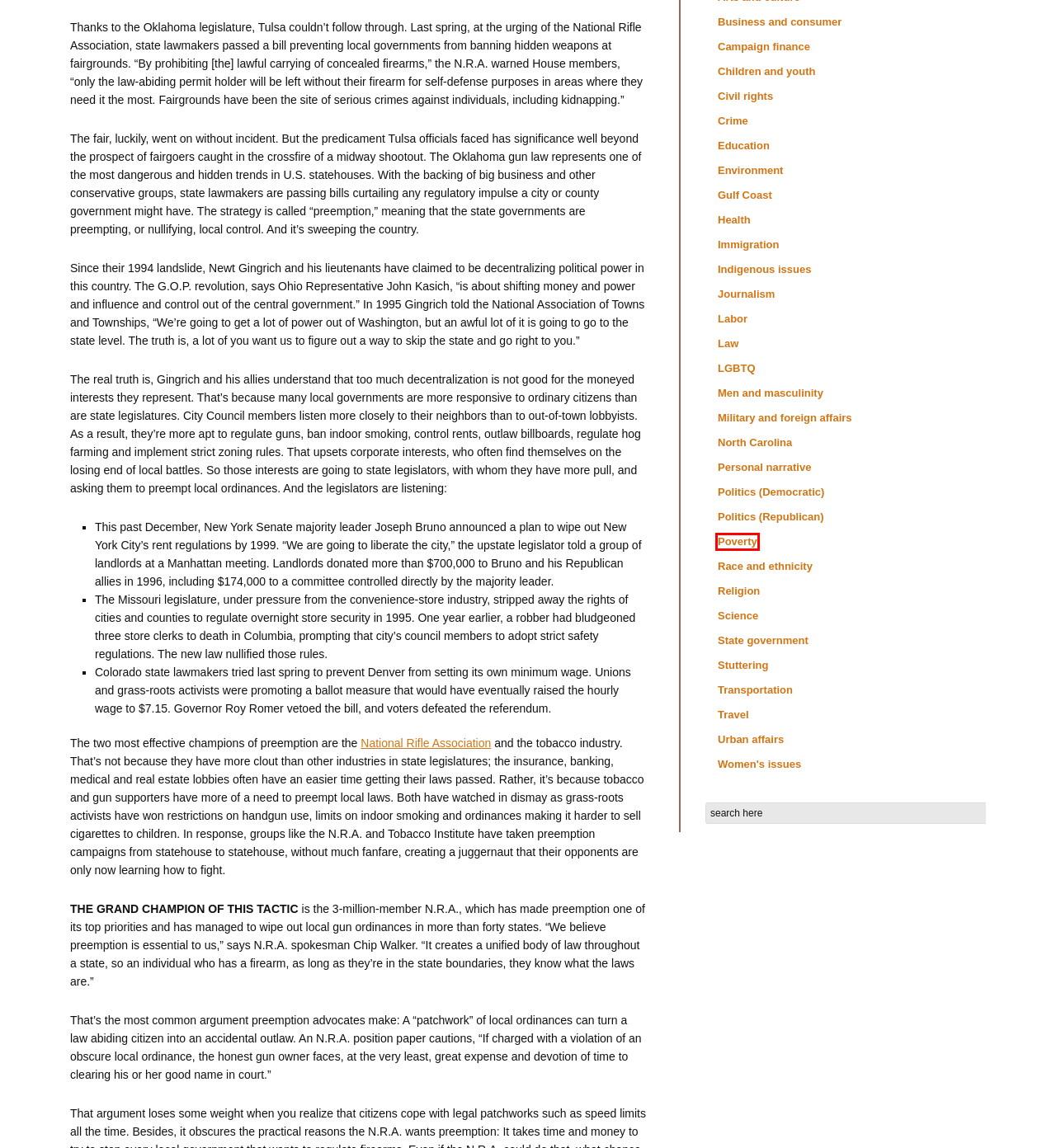Consider the screenshot of a webpage with a red bounding box around an element. Select the webpage description that best corresponds to the new page after clicking the element inside the red bounding box. Here are the candidates:
A. Stuttering Archives - Barry Yeoman
B. Business and consumer Archives - Barry Yeoman
C. Environment Archives - Barry Yeoman
D. Women's issues Archives - Barry Yeoman
E. LGBTQ Archives - Barry Yeoman
F. Poverty Archives - Barry Yeoman
G. Immigration Archives - Barry Yeoman
H. Campaign finance Archives - Barry Yeoman

F